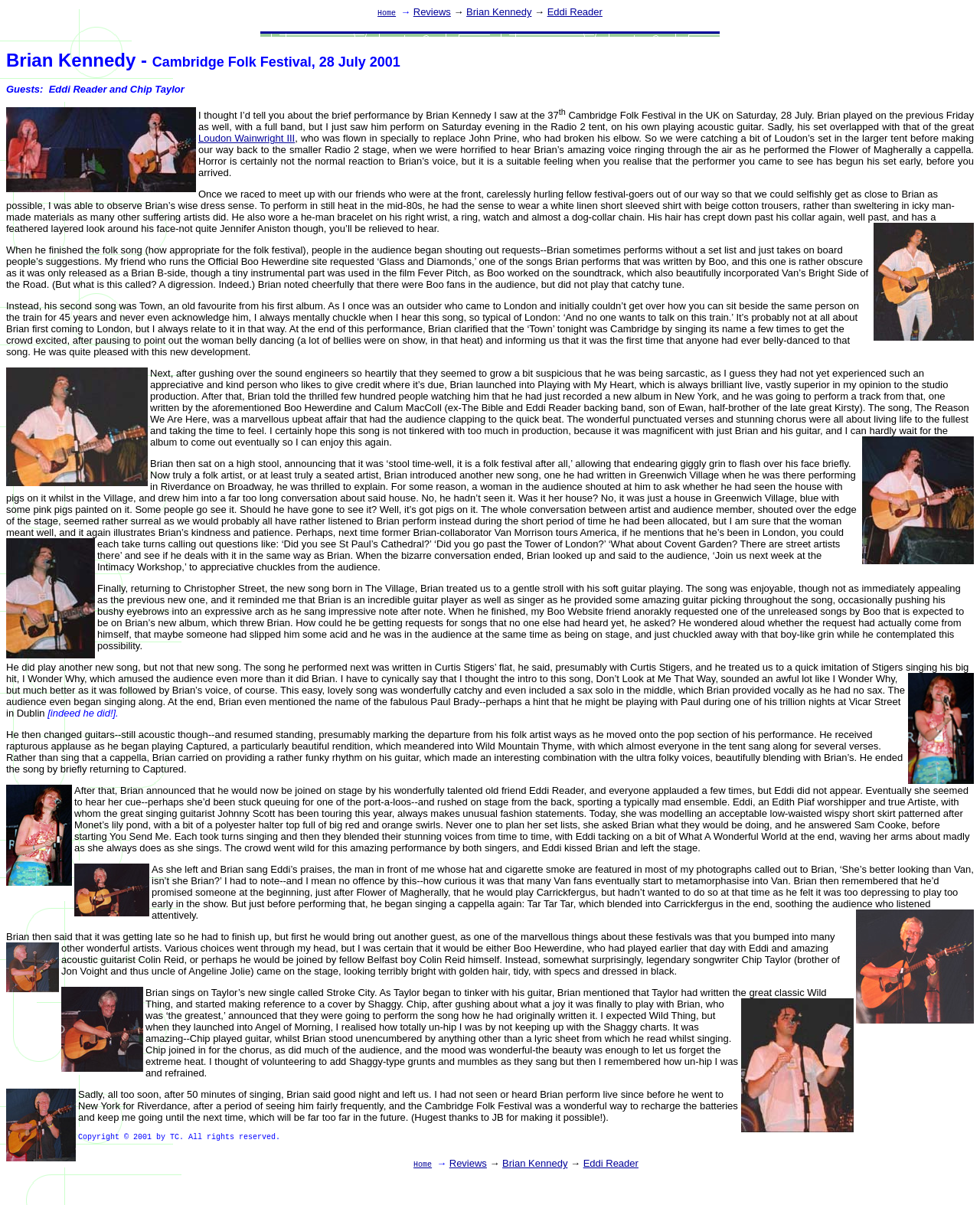Please locate the bounding box coordinates of the element that should be clicked to complete the given instruction: "Click on the 'TECHNOLOGY' link".

None